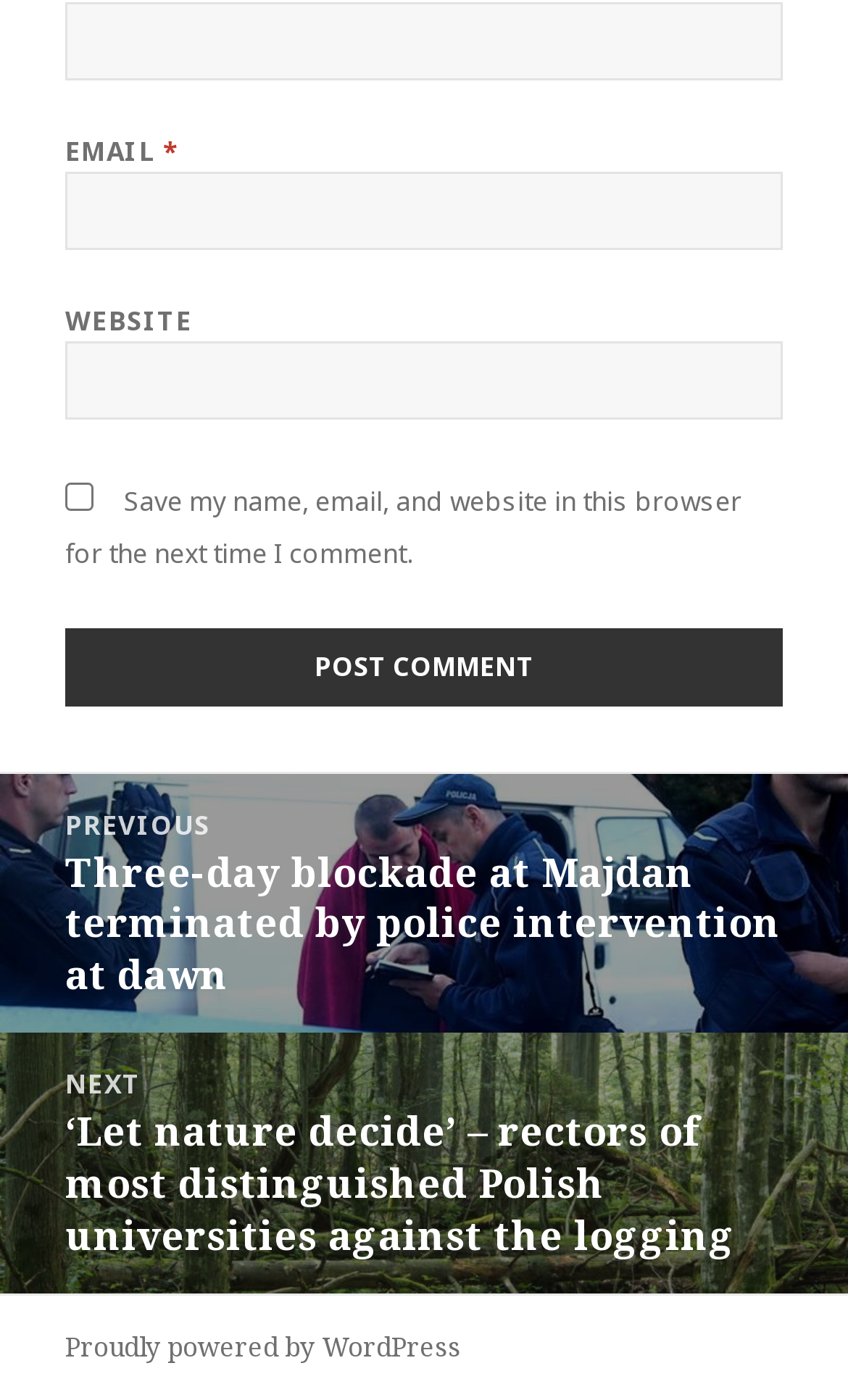Point out the bounding box coordinates of the section to click in order to follow this instruction: "Enter your name".

[0.077, 0.001, 0.923, 0.057]